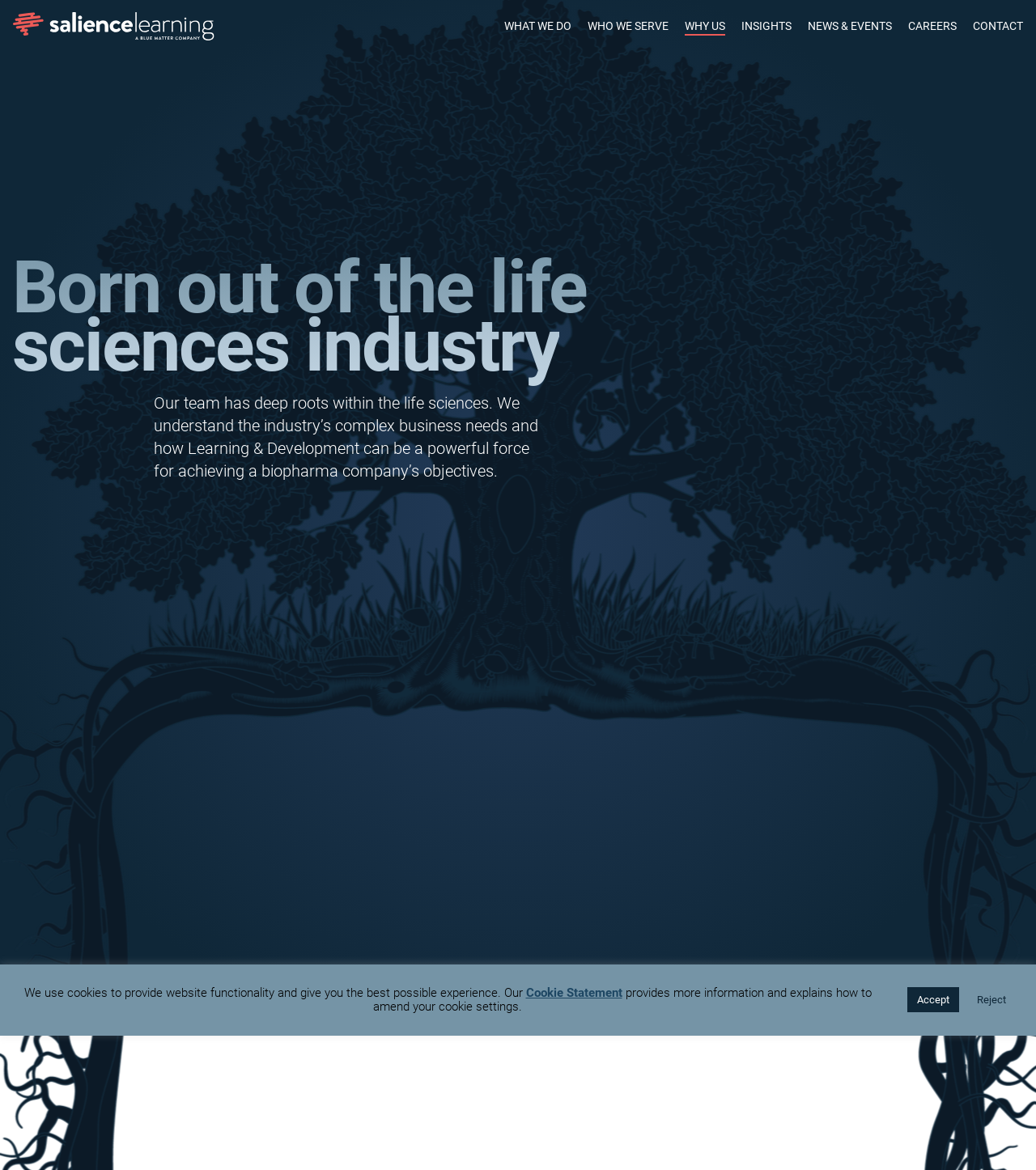Using the webpage screenshot, find the UI element described by Salience Learning. Provide the bounding box coordinates in the format (top-left x, top-left y, bottom-right x, bottom-right y), ensuring all values are floating point numbers between 0 and 1.

[0.012, 0.01, 0.207, 0.034]